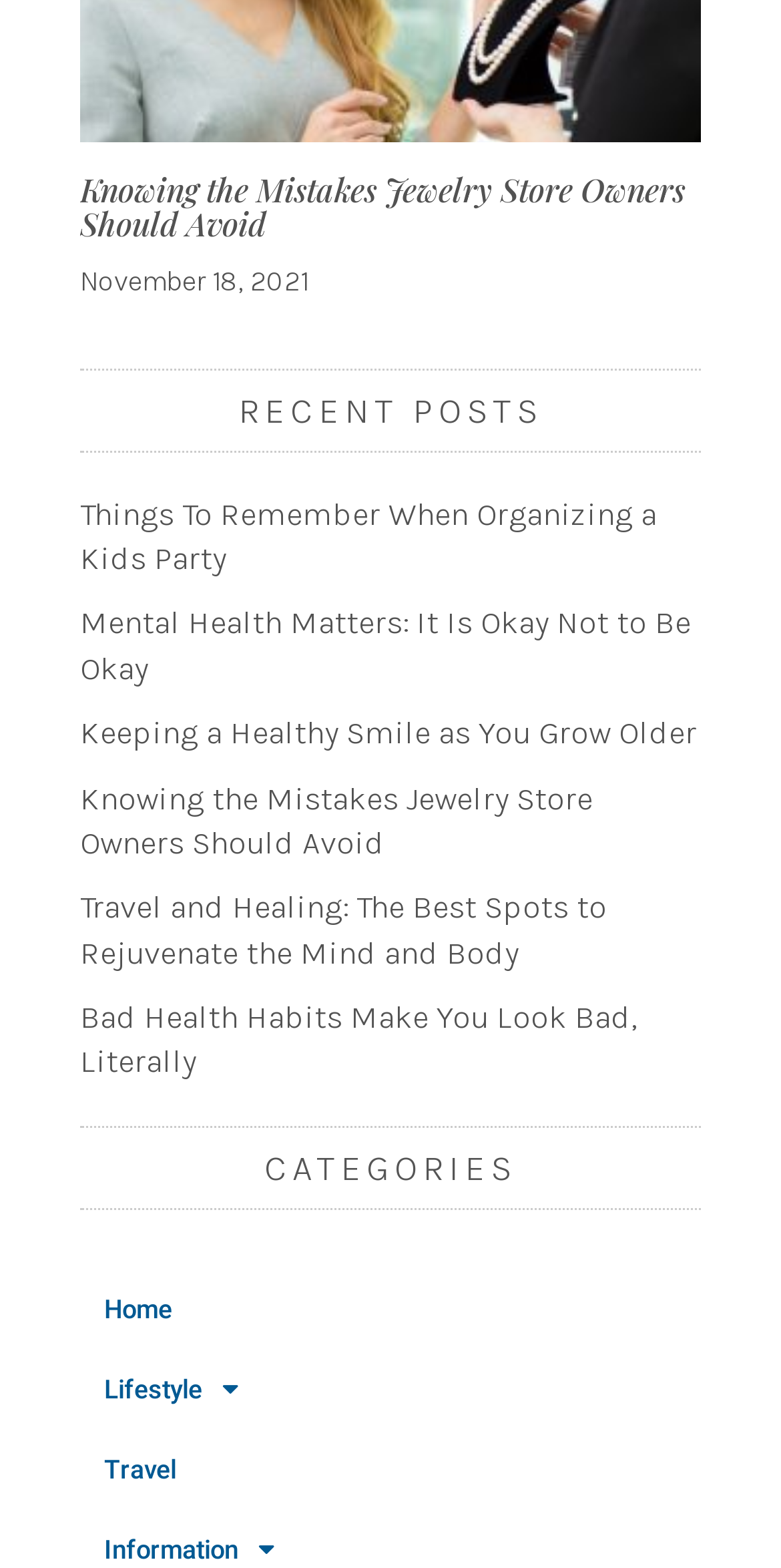Please locate the bounding box coordinates for the element that should be clicked to achieve the following instruction: "explore the article about mental health". Ensure the coordinates are given as four float numbers between 0 and 1, i.e., [left, top, right, bottom].

[0.103, 0.384, 0.897, 0.441]